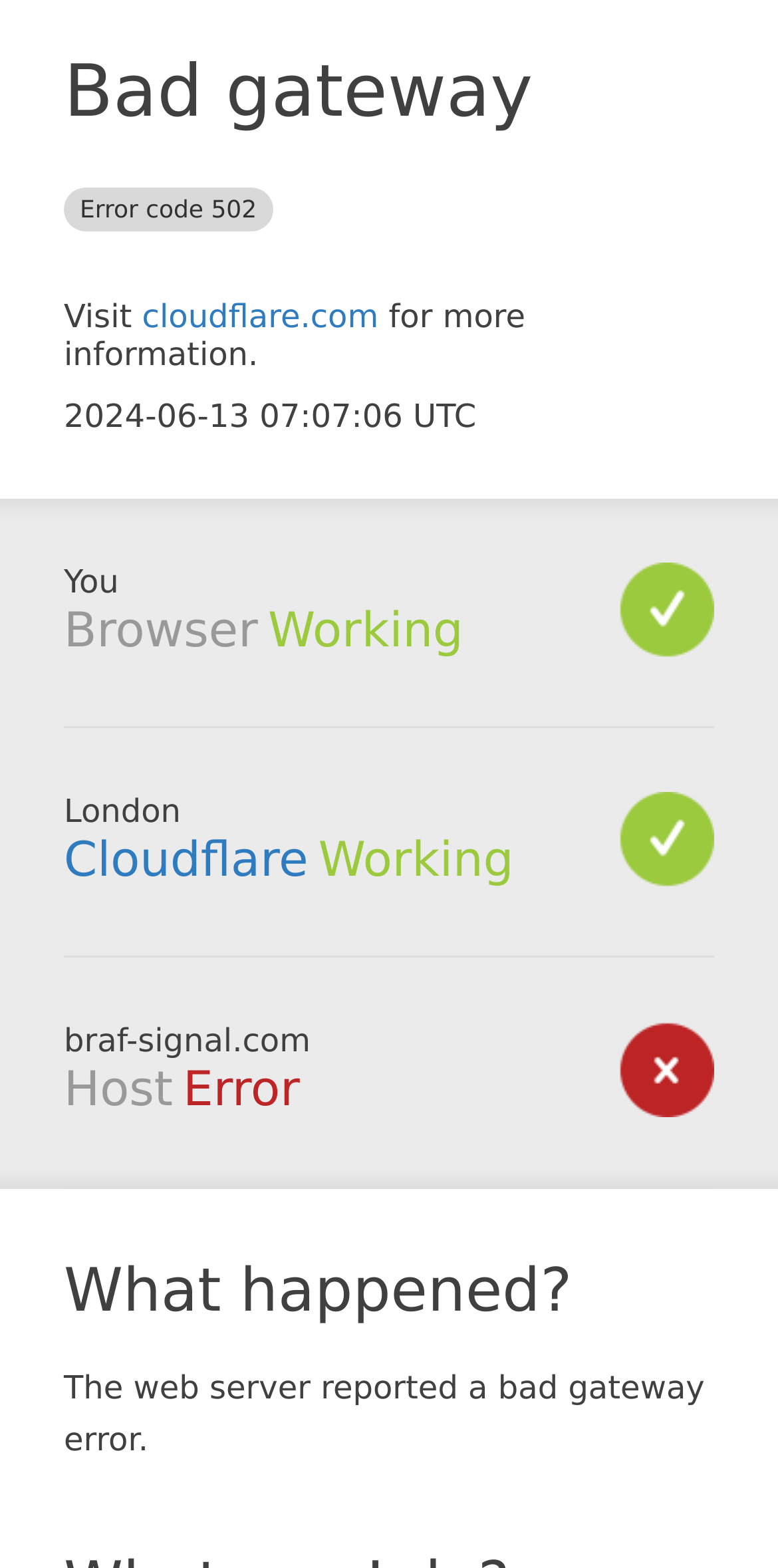Find the main header of the webpage and produce its text content.

Bad gateway Error code 502